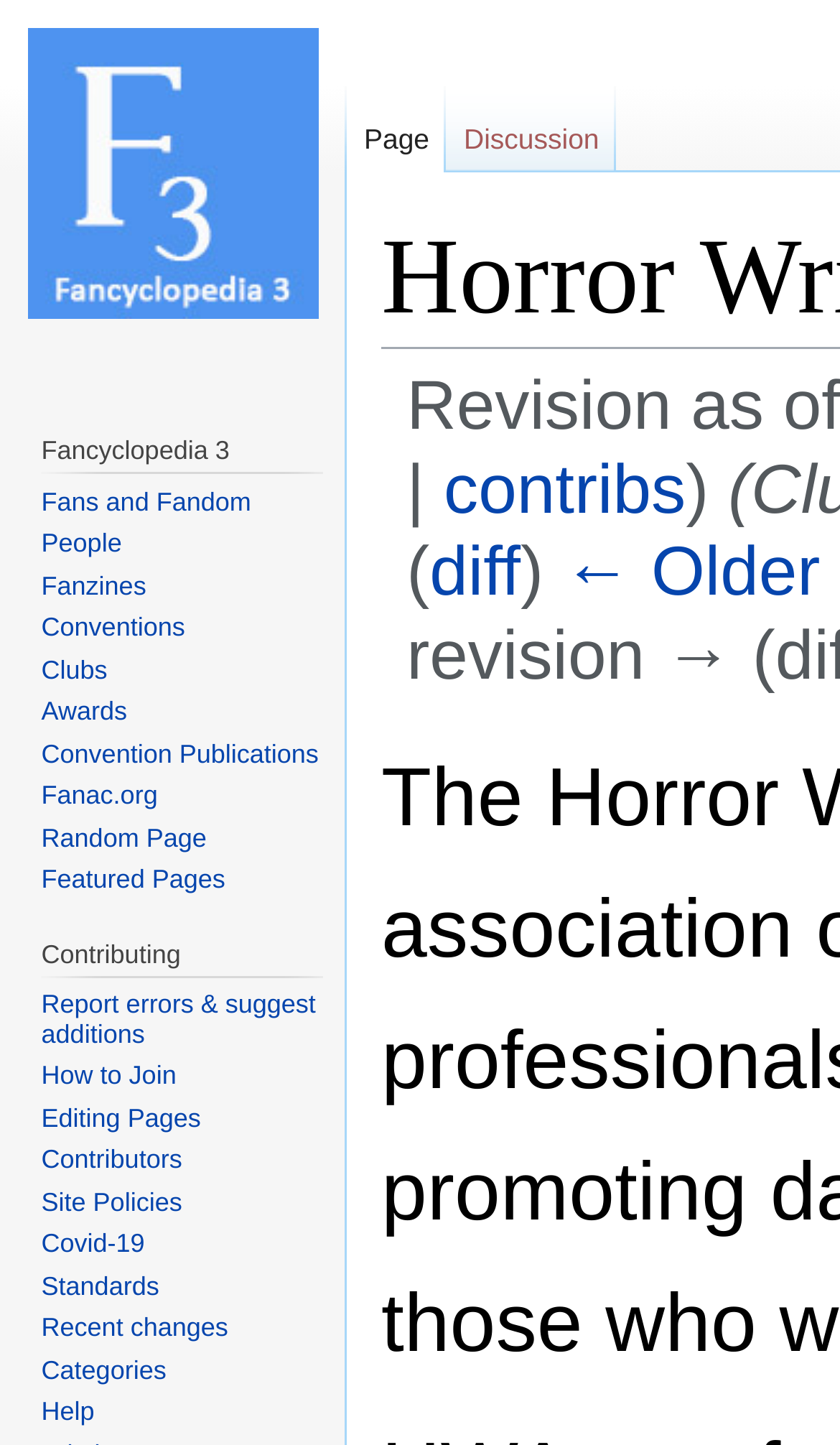Can you provide the bounding box coordinates for the element that should be clicked to implement the instruction: "View Recent changes"?

[0.049, 0.909, 0.272, 0.93]